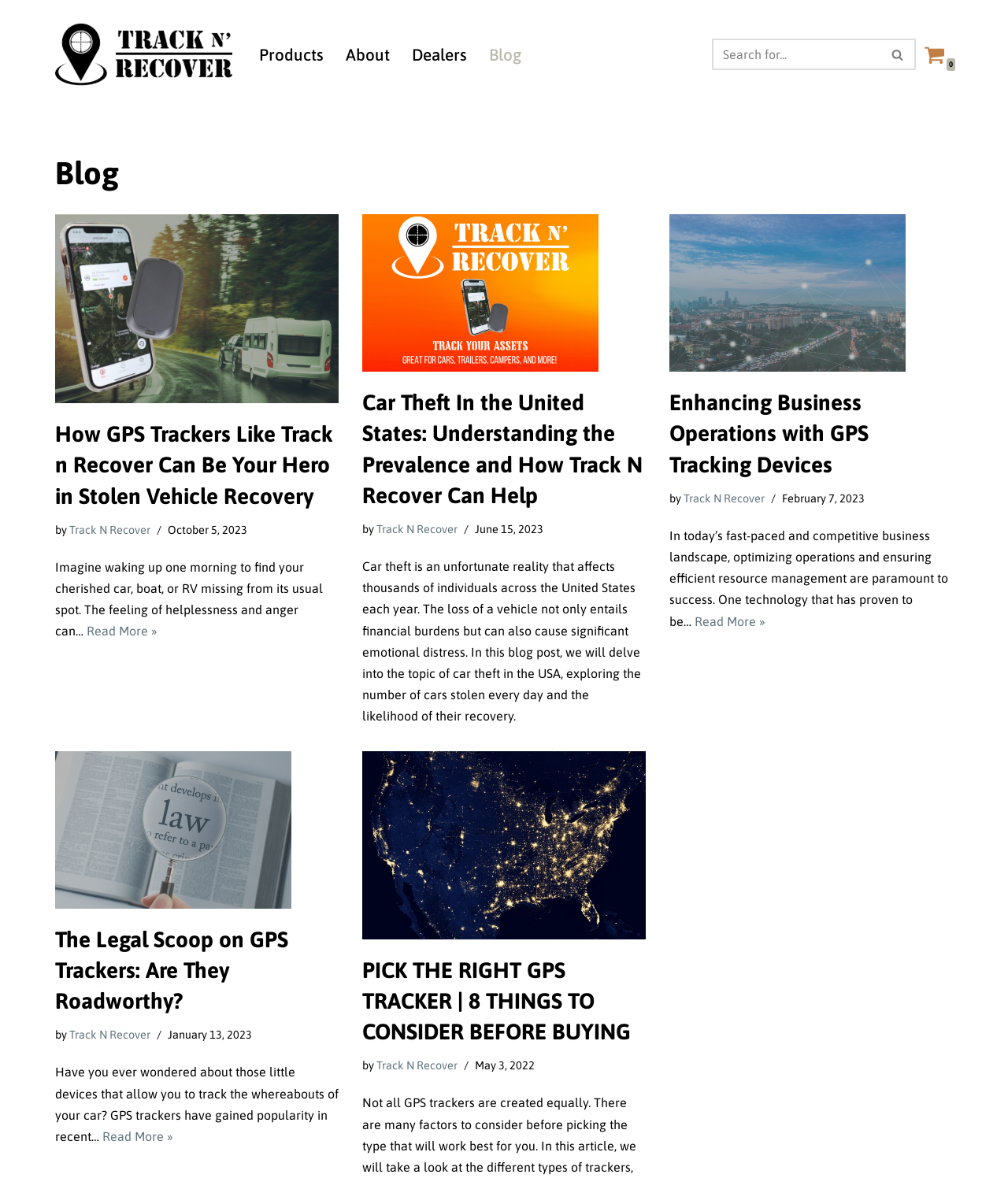Identify the bounding box coordinates of the part that should be clicked to carry out this instruction: "Search for something".

[0.706, 0.033, 0.909, 0.06]